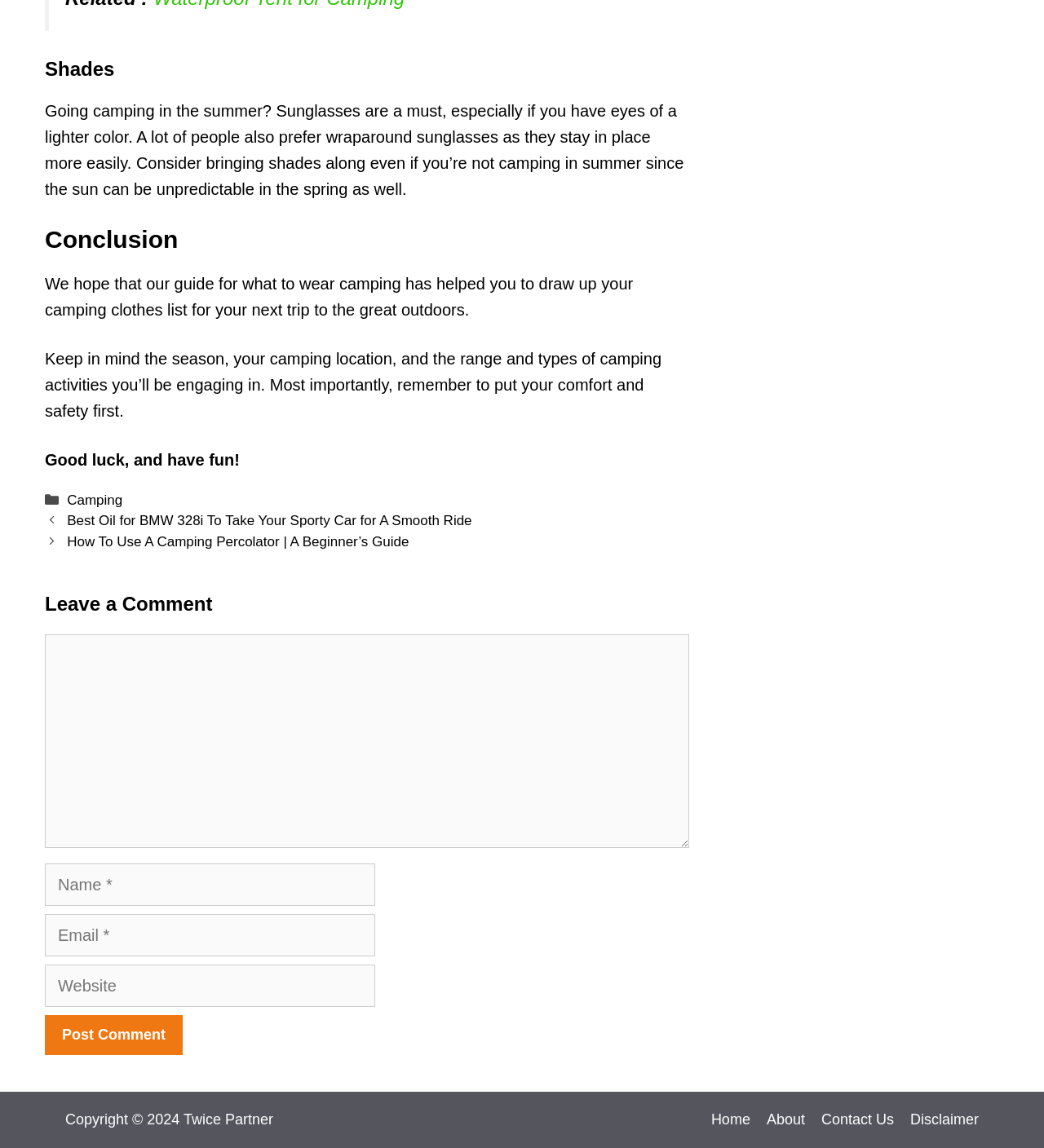What is the purpose of the textbox at the bottom of the page?
Refer to the image and respond with a one-word or short-phrase answer.

Leave a comment